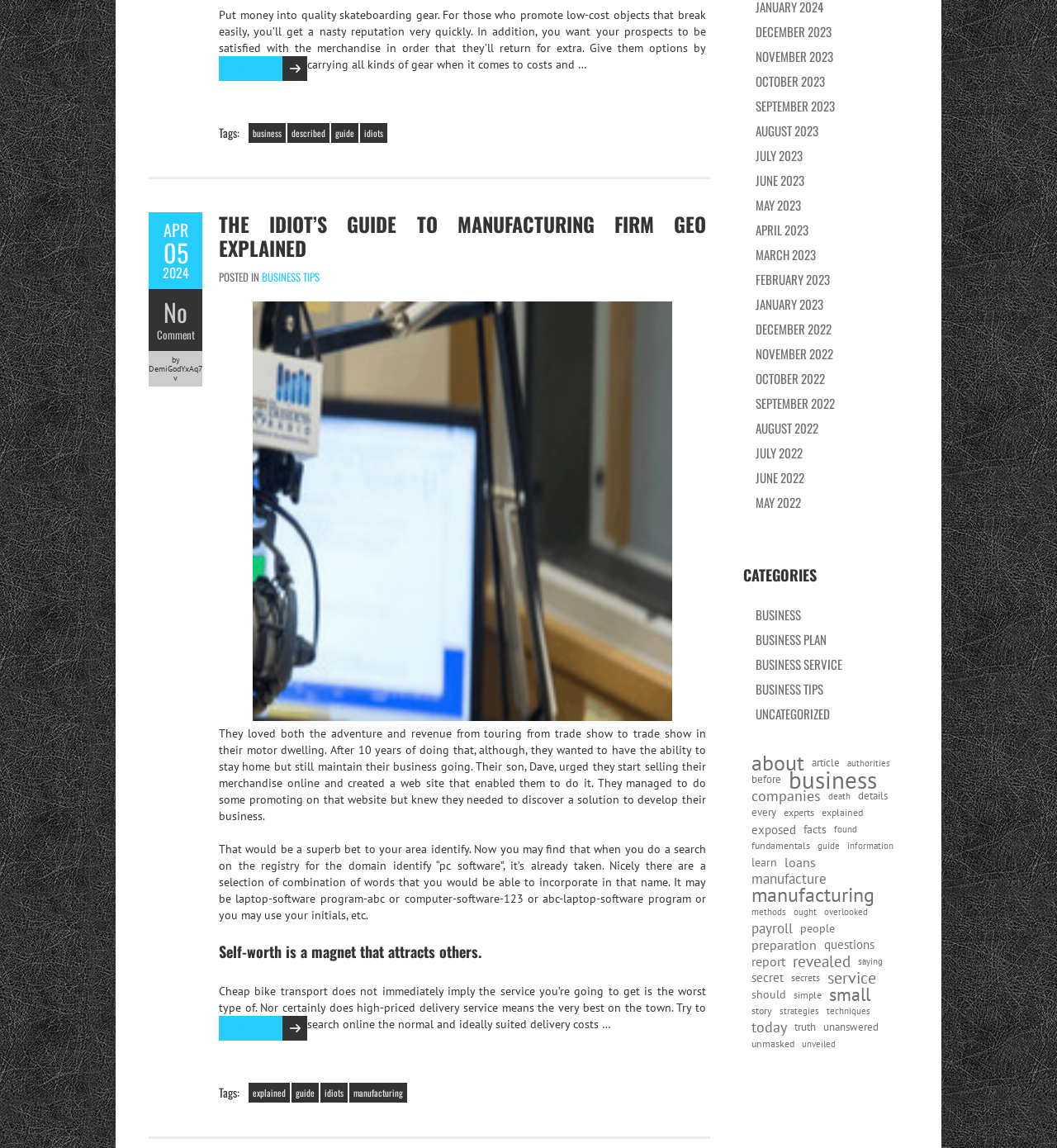Given the content of the image, can you provide a detailed answer to the question?
How many months are listed in the archive?

By examining the section with the links to different months, I count 15 months listed, from APR 2024 to DECEMBER 2022.